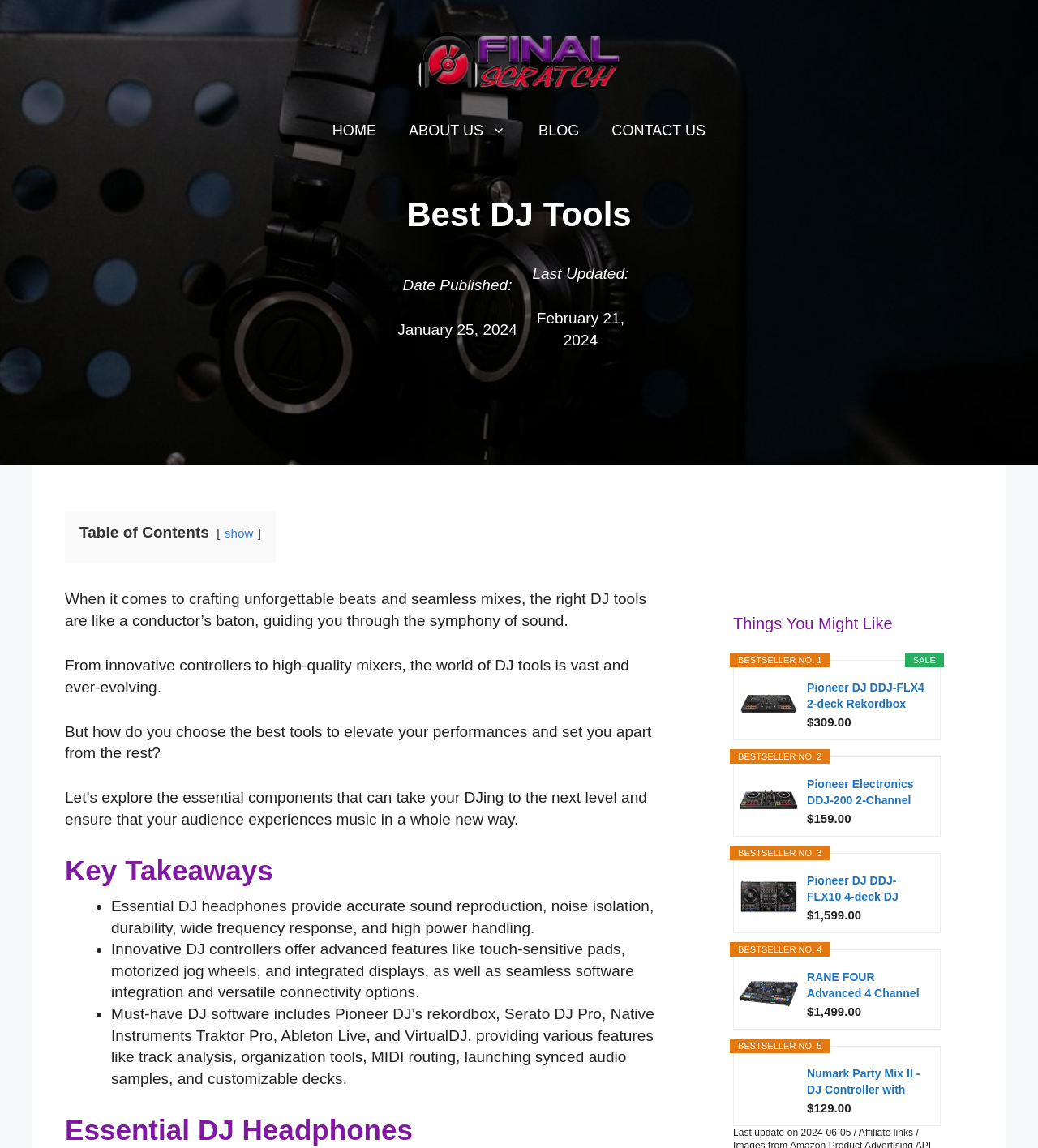Based on the element description: "title="Final Scratch"", identify the UI element and provide its bounding box coordinates. Use four float numbers between 0 and 1, [left, top, right, bottom].

[0.402, 0.045, 0.598, 0.059]